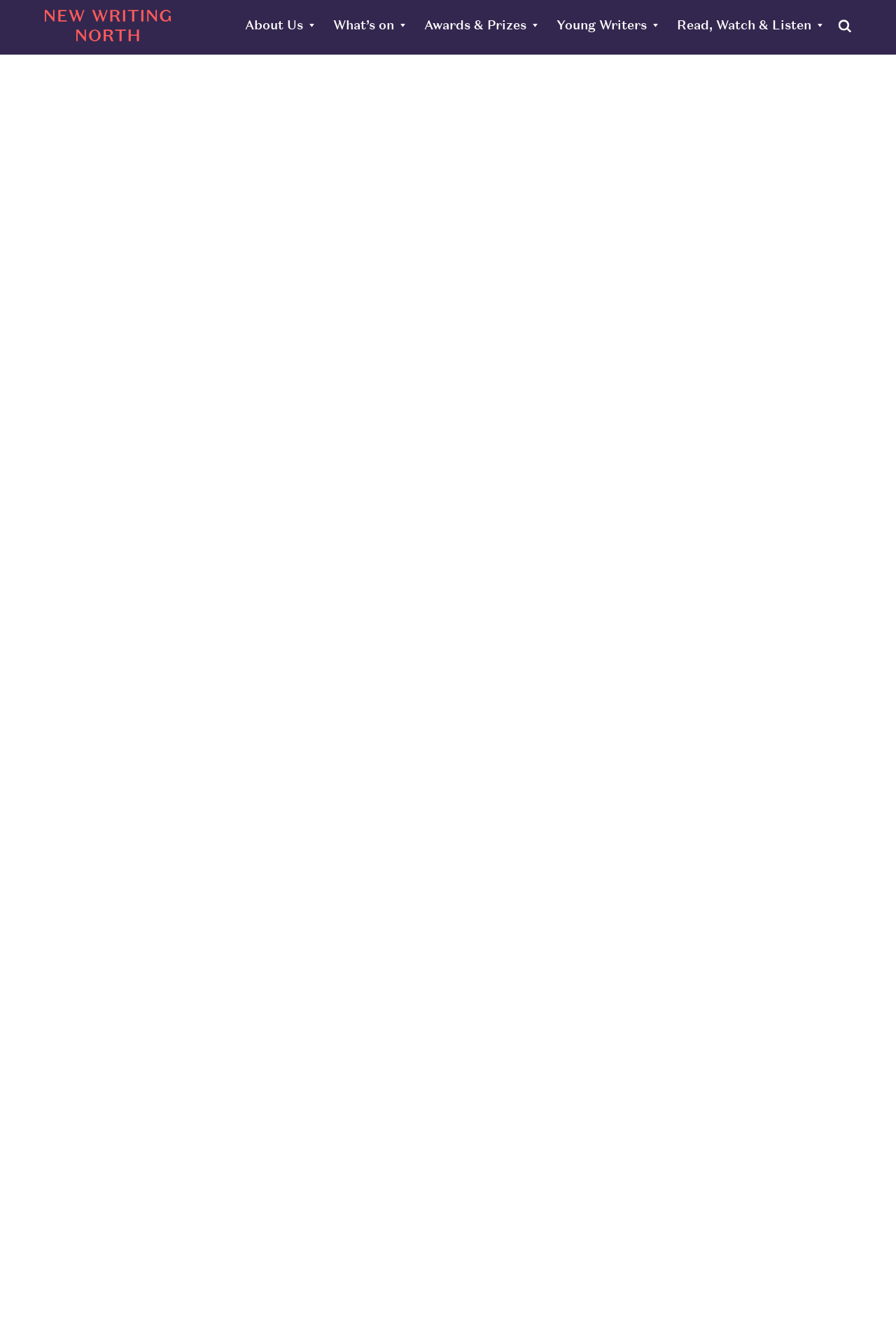By analyzing the image, answer the following question with a detailed response: What is the maximum word count for the project explanation?

I found the answer by reading the text on the webpage, which states 'An explanation of your project in up to 500 words...'. This sentence clearly indicates that the maximum word count is 500 words.